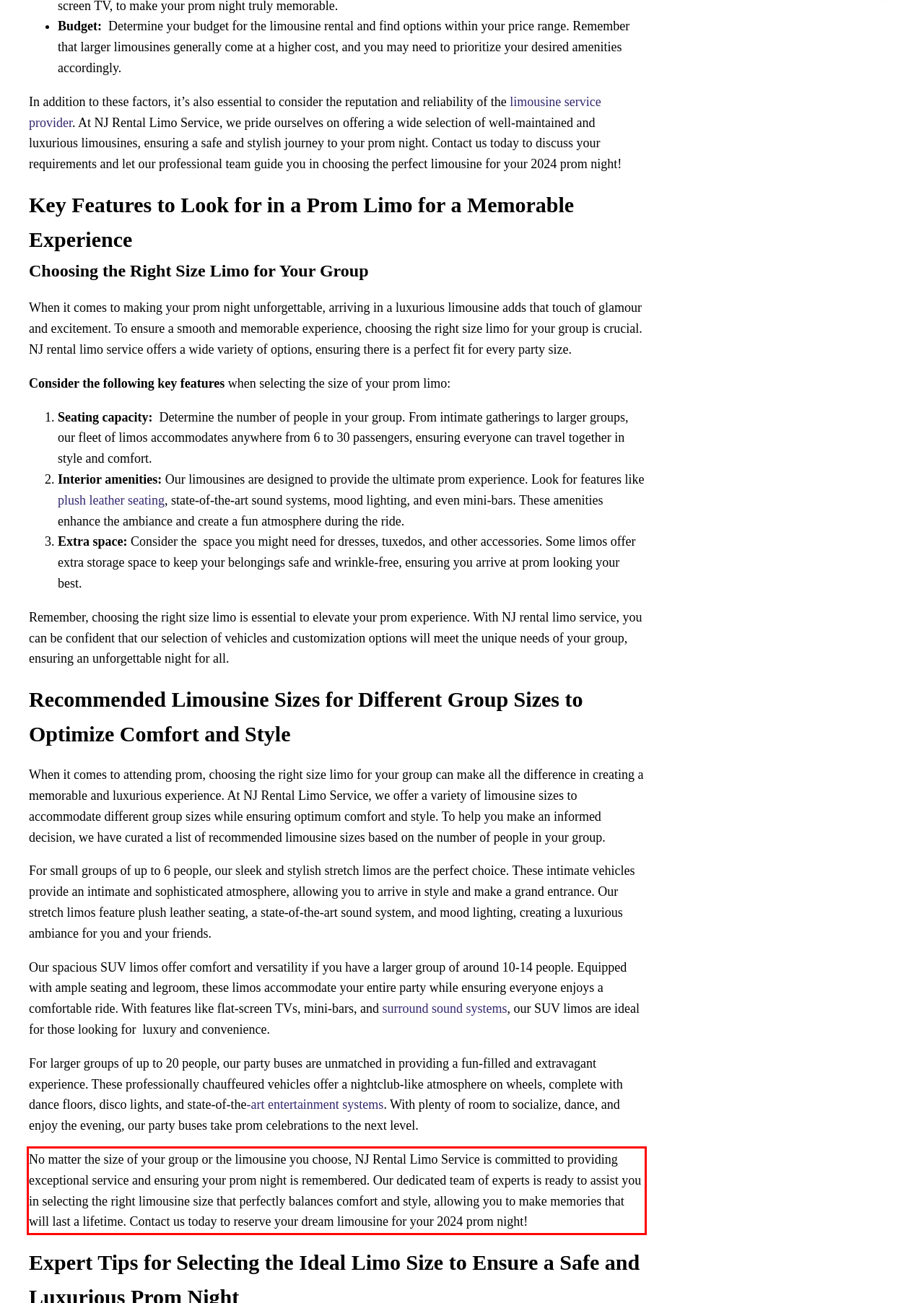Using the provided webpage screenshot, identify and read the text within the red rectangle bounding box.

No‌ matter the size of your ⁣group or the limousine you choose, NJ‍ Rental ‍Limo Service ​is ⁢committed to providing⁣ exceptional service and ensuring⁣ your prom‍ night⁢ is remembered. Our dedicated team ⁢of ⁣experts is ready to assist you in selecting the right limousine​ size that perfectly balances comfort and style,⁢ allowing you to make memories⁣ that⁤ will last a lifetime. Contact us⁢ today to reserve your⁢ dream limousine for⁣ your 2024 prom night!